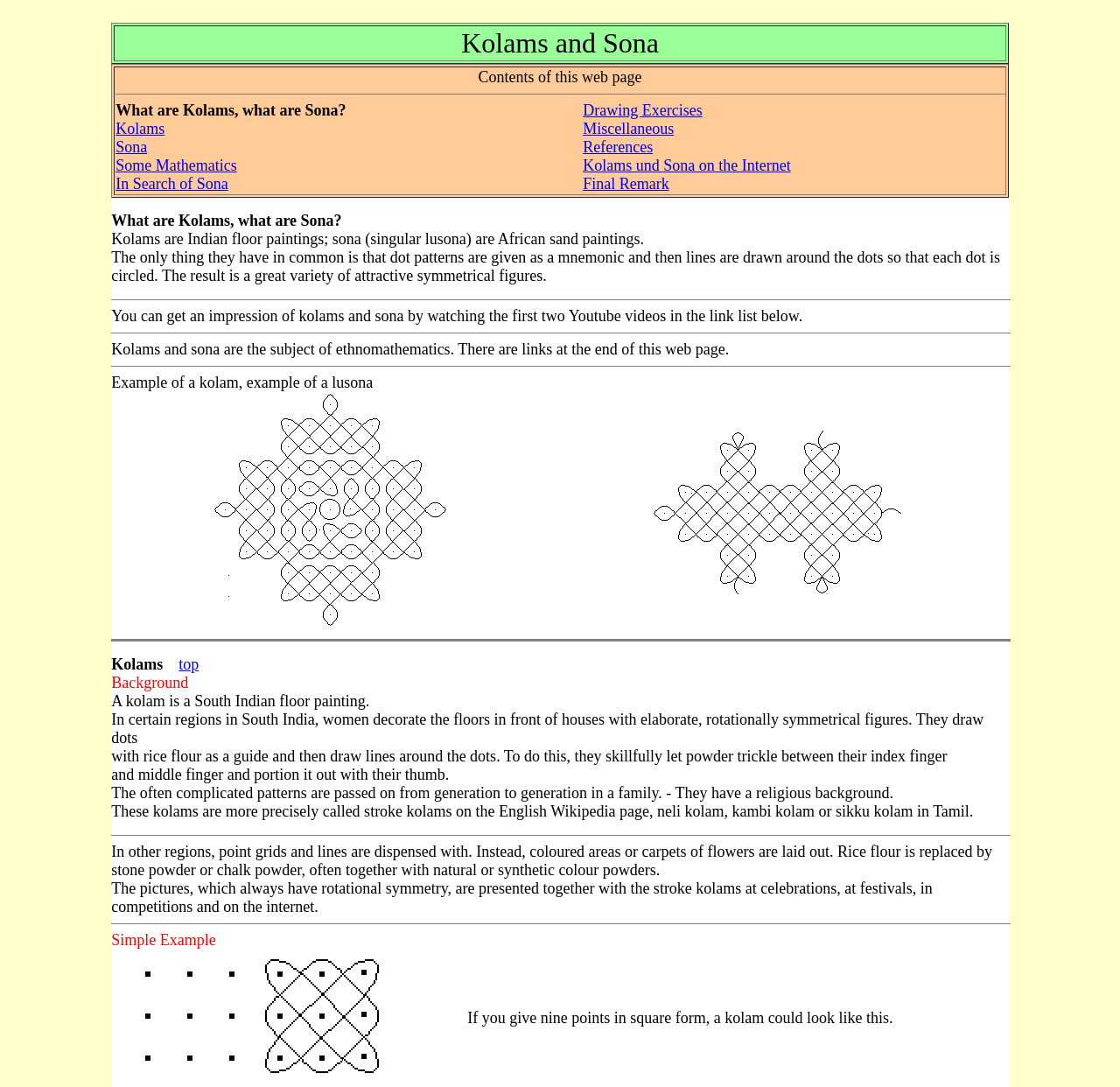What are Kolams and Sona?
Based on the visual details in the image, please answer the question thoroughly.

Based on the webpage content, Kolams are Indian floor paintings and Sona are African sand paintings, which are both forms of traditional art that use dot patterns and lines to create symmetrical figures.